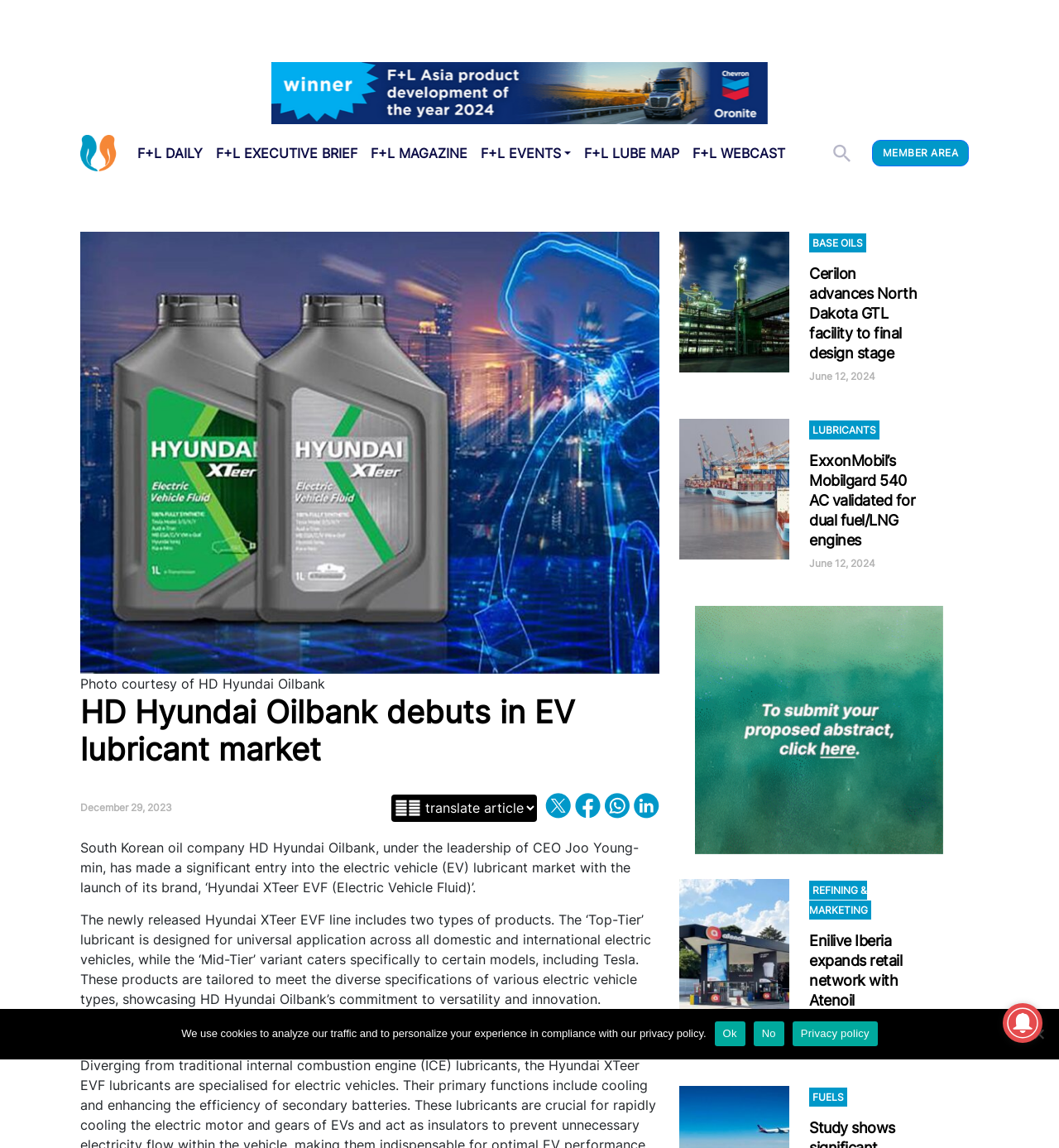Find the bounding box coordinates for the UI element that matches this description: "LUBRICANTS".

[0.764, 0.366, 0.83, 0.383]